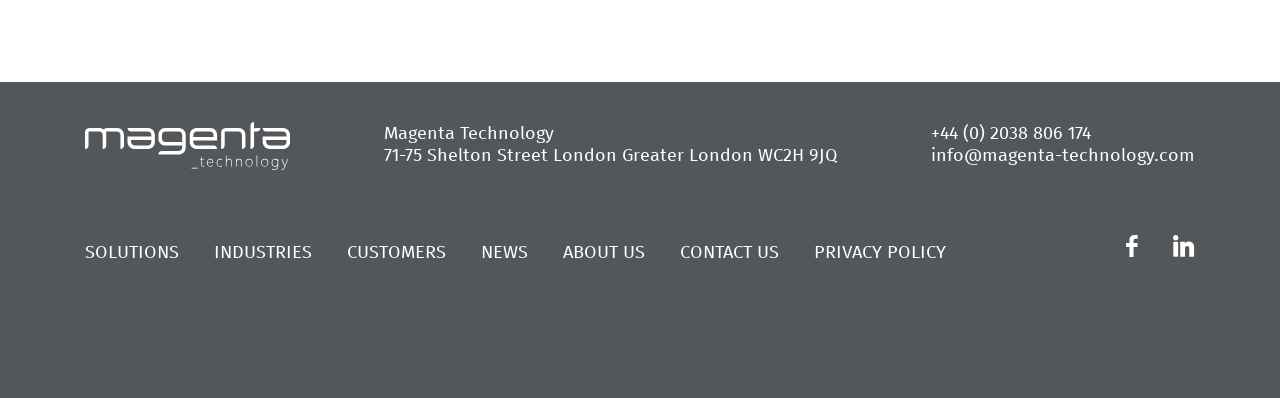Identify the bounding box coordinates of the specific part of the webpage to click to complete this instruction: "Click the Magenta logo".

[0.066, 0.307, 0.227, 0.428]